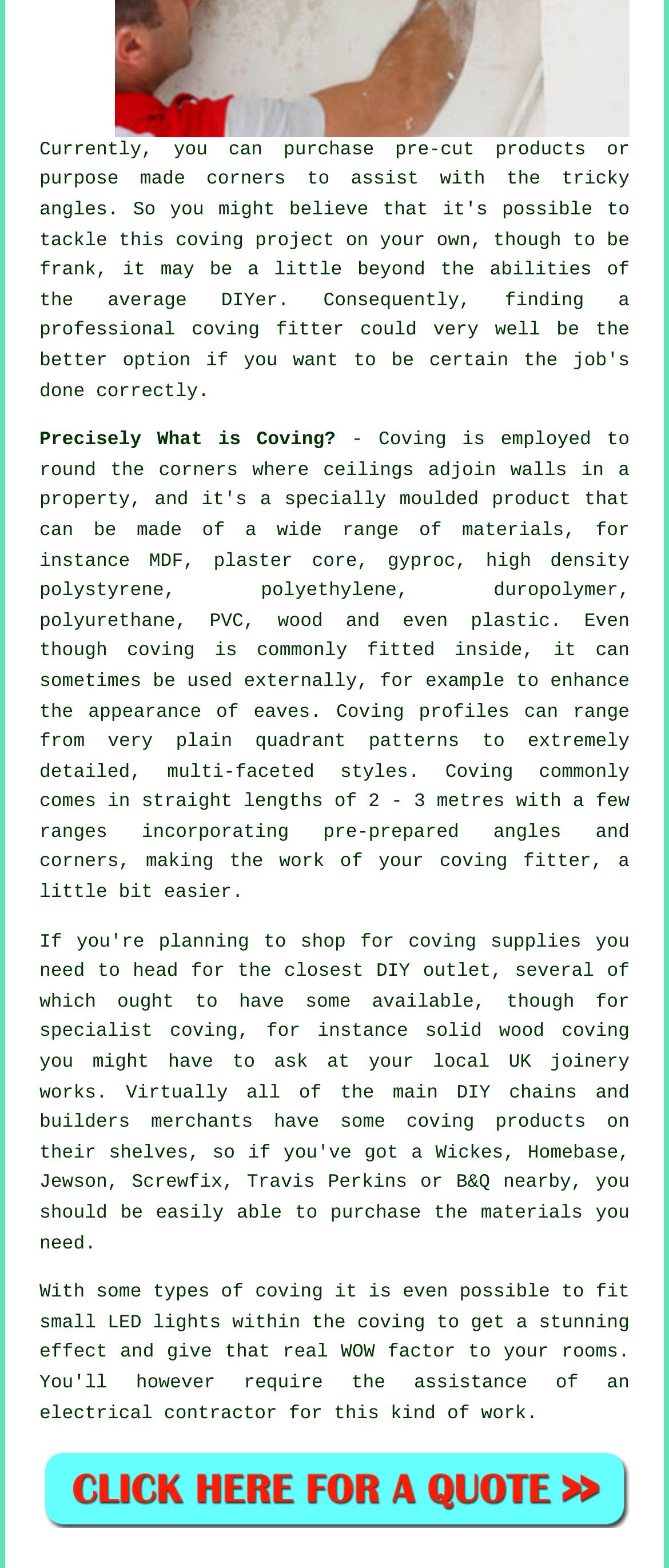Please identify the bounding box coordinates of the region to click in order to complete the given instruction: "Click on 'pre-cut products'". The coordinates should be four float numbers between 0 and 1, i.e., [left, top, right, bottom].

[0.591, 0.089, 0.876, 0.103]